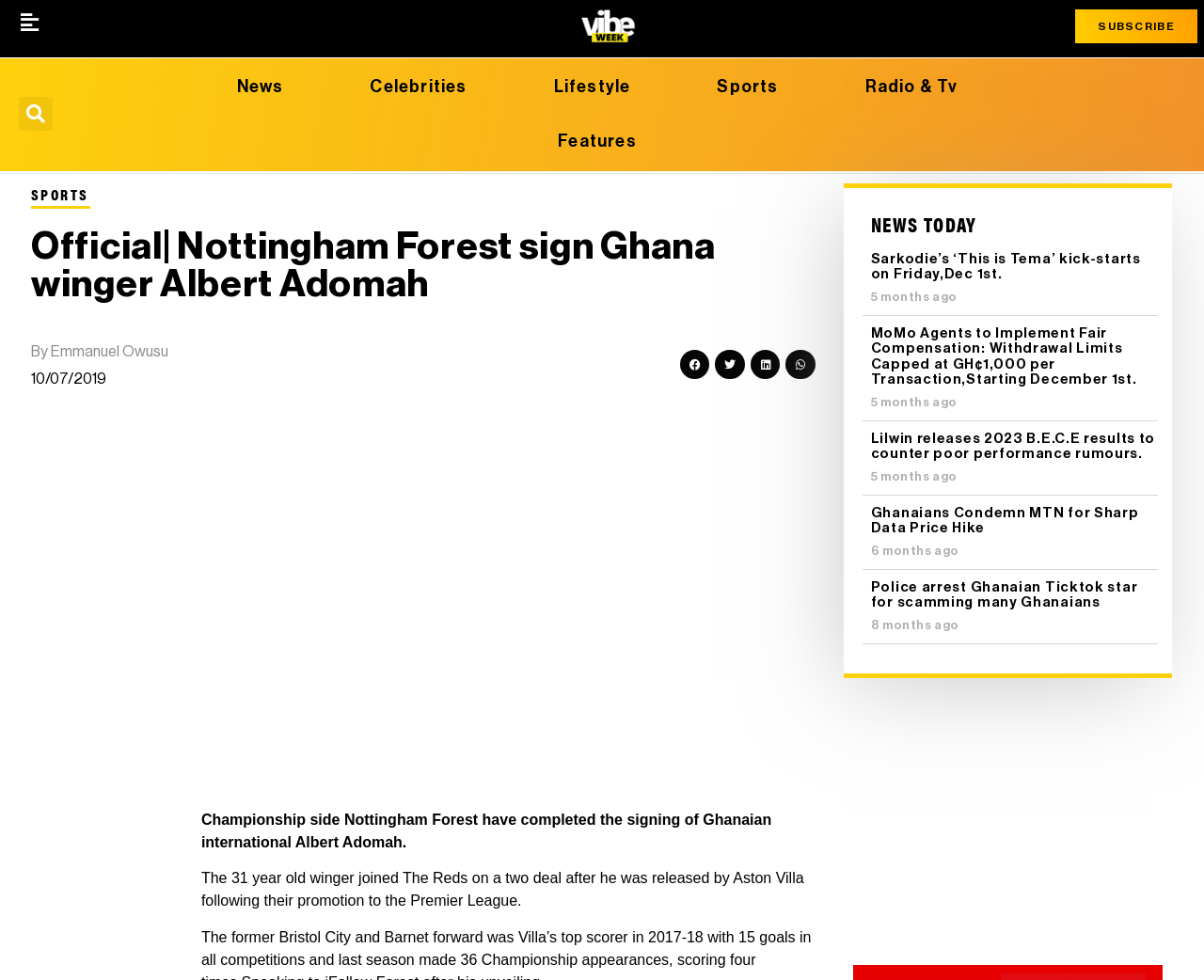Determine the bounding box coordinates of the clickable region to carry out the instruction: "Read more about 'Sarkodie’s ‘This is Tema’ kick-starts on Friday,Dec 1st'".

[0.723, 0.257, 0.947, 0.287]